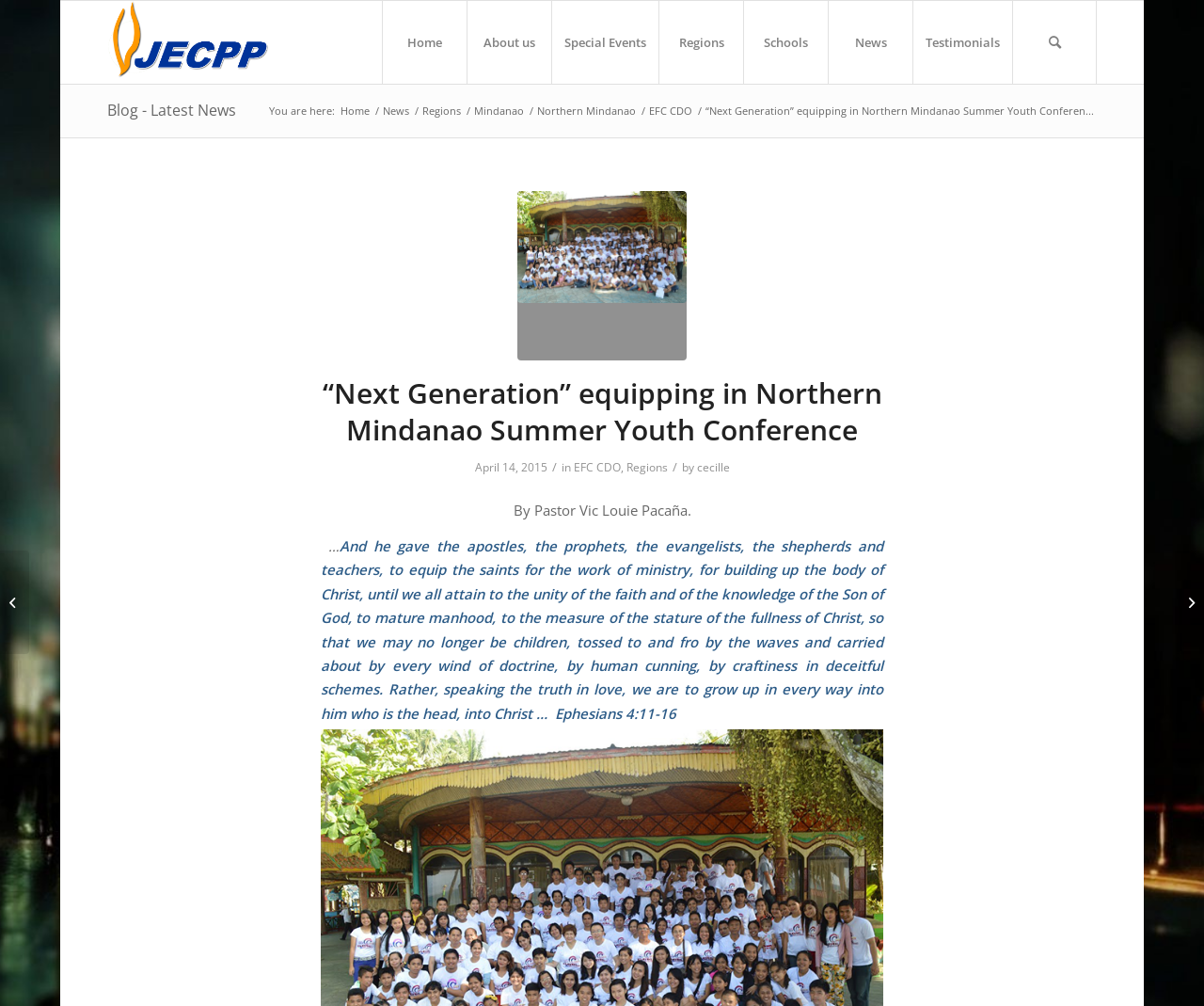What is the date of the article?
Provide a fully detailed and comprehensive answer to the question.

I found the answer by reading the date mentioned in the article, which is 'April 14, 2015'.